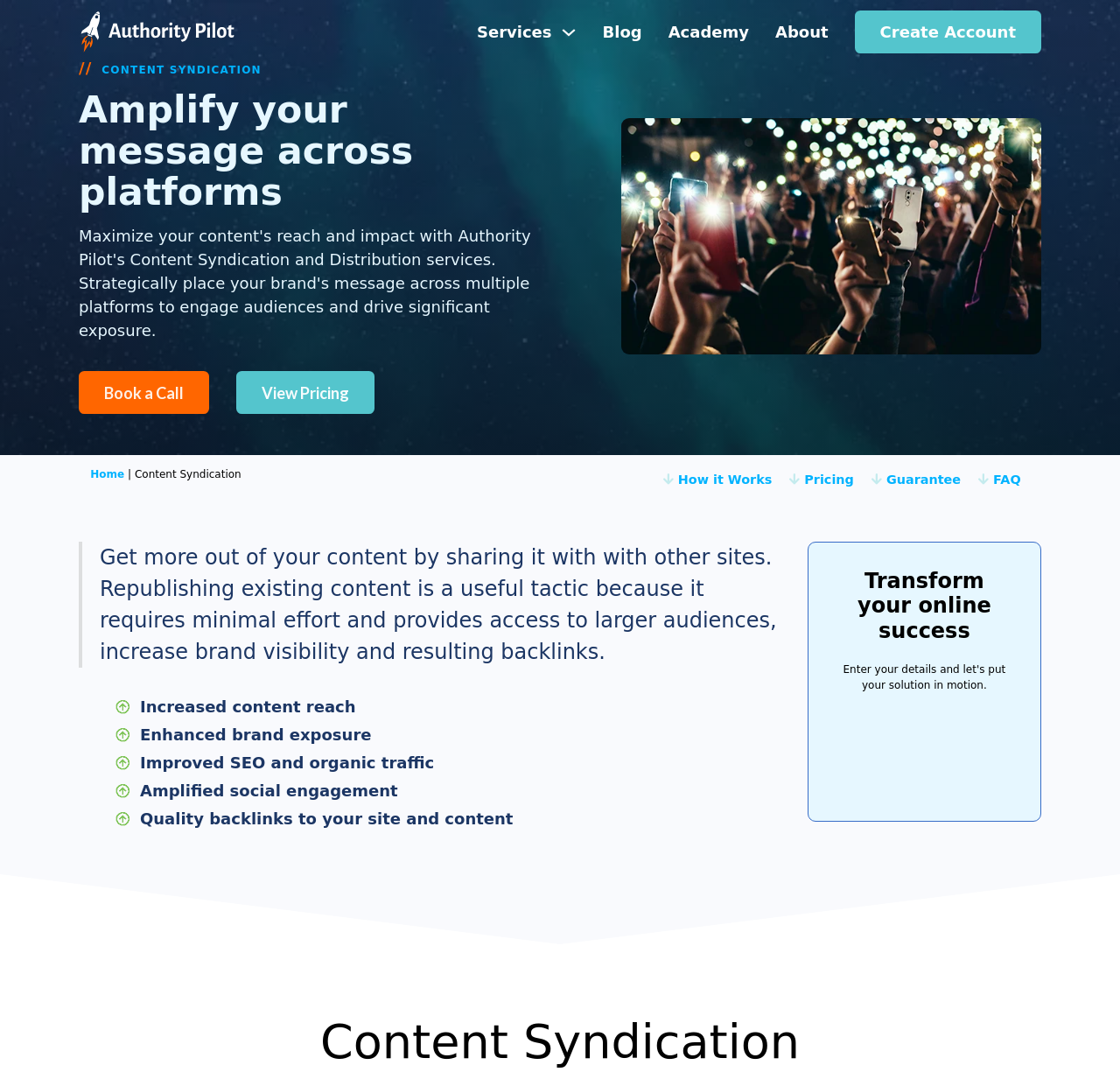What are the benefits of content syndication listed on the webpage?
Offer a detailed and full explanation in response to the question.

The webpage lists five benefits of content syndication, which are increased content reach, enhanced brand exposure, improved SEO and organic traffic, amplified social engagement, and quality backlinks to the site and content. These benefits are listed in separate StaticText elements.